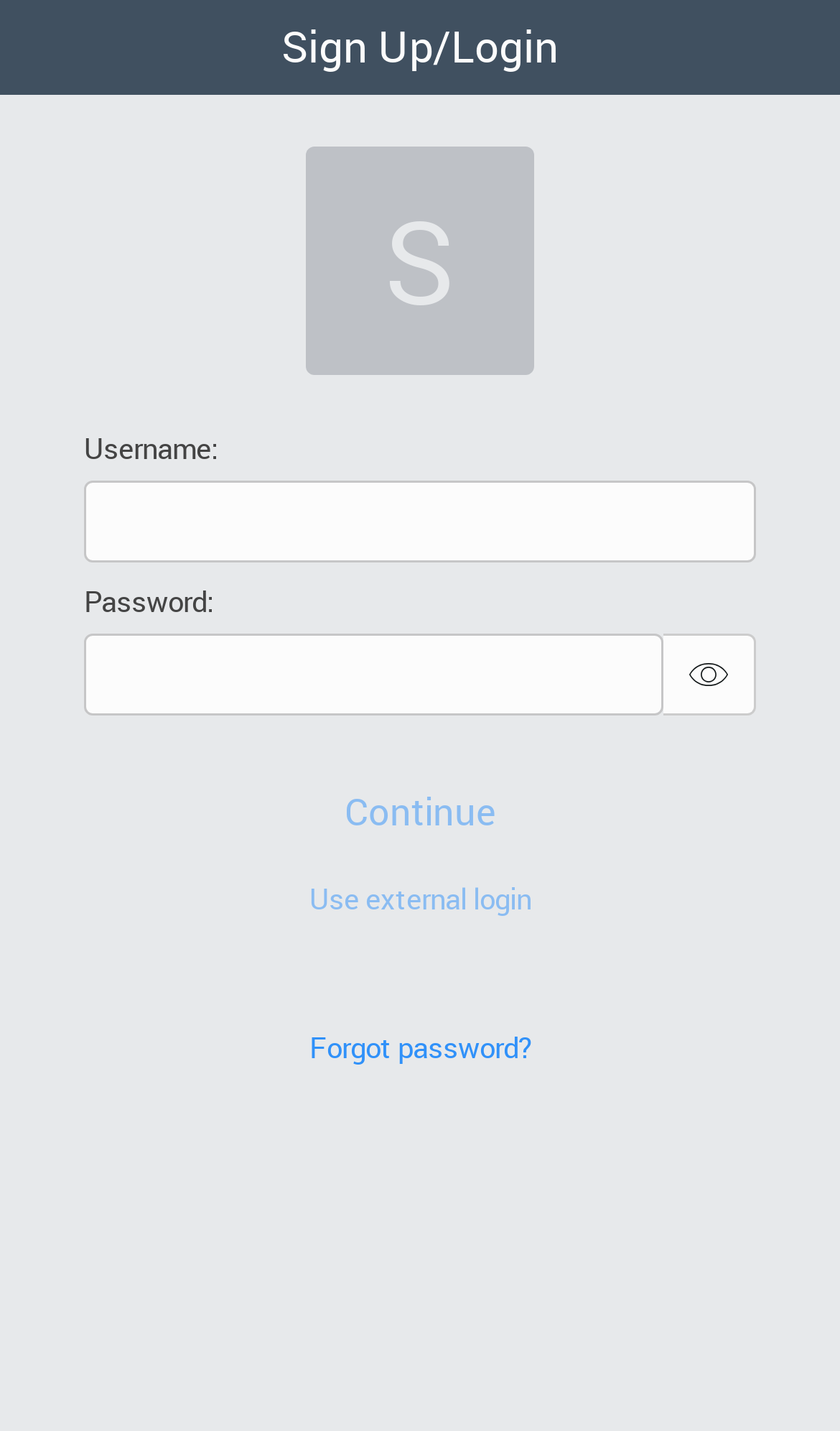How many input fields are there on the page?
Look at the image and provide a short answer using one word or a phrase.

2